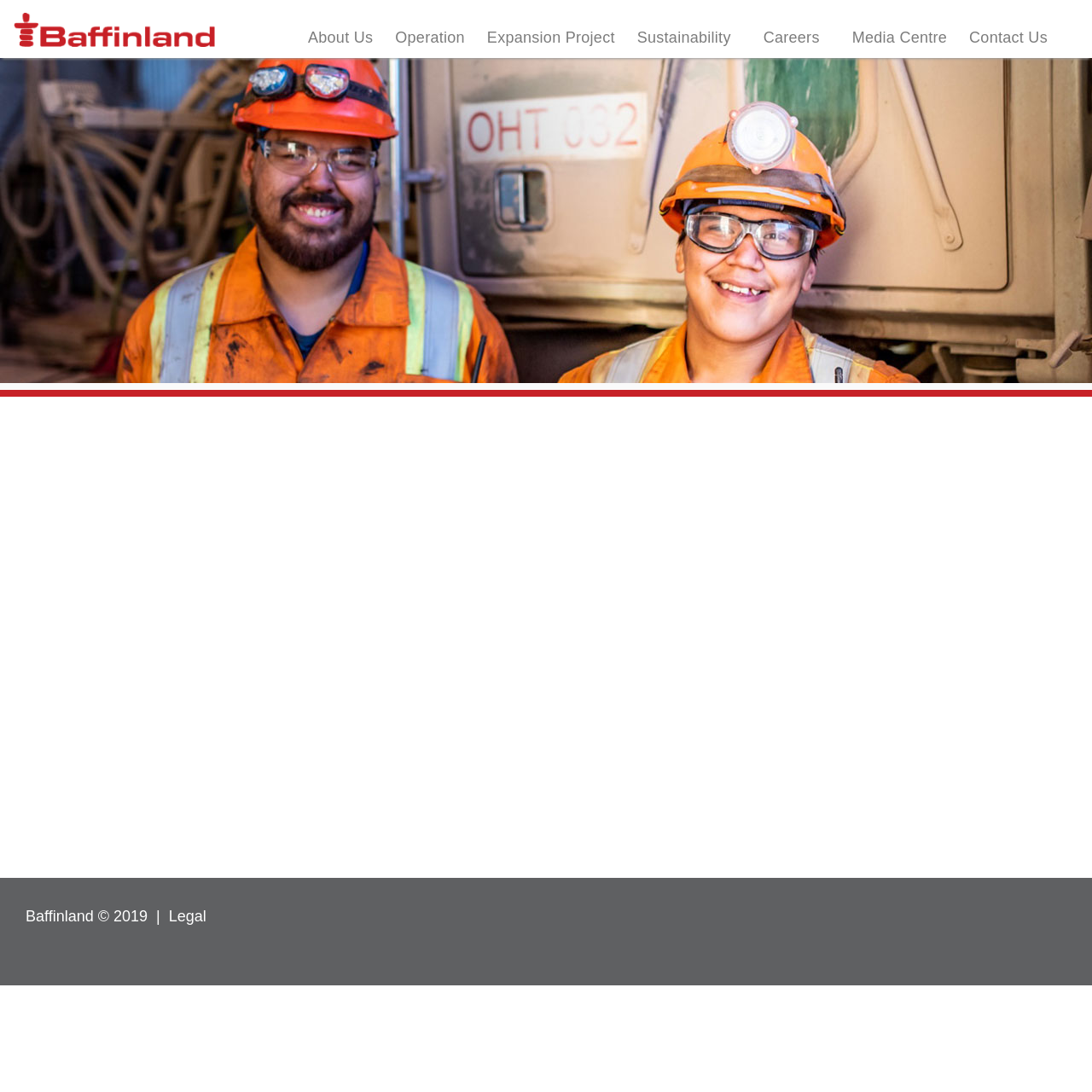Provide the bounding box coordinates of the HTML element this sentence describes: "Sustainability". The bounding box coordinates consist of four float numbers between 0 and 1, i.e., [left, top, right, bottom].

[0.577, 0.016, 0.676, 0.053]